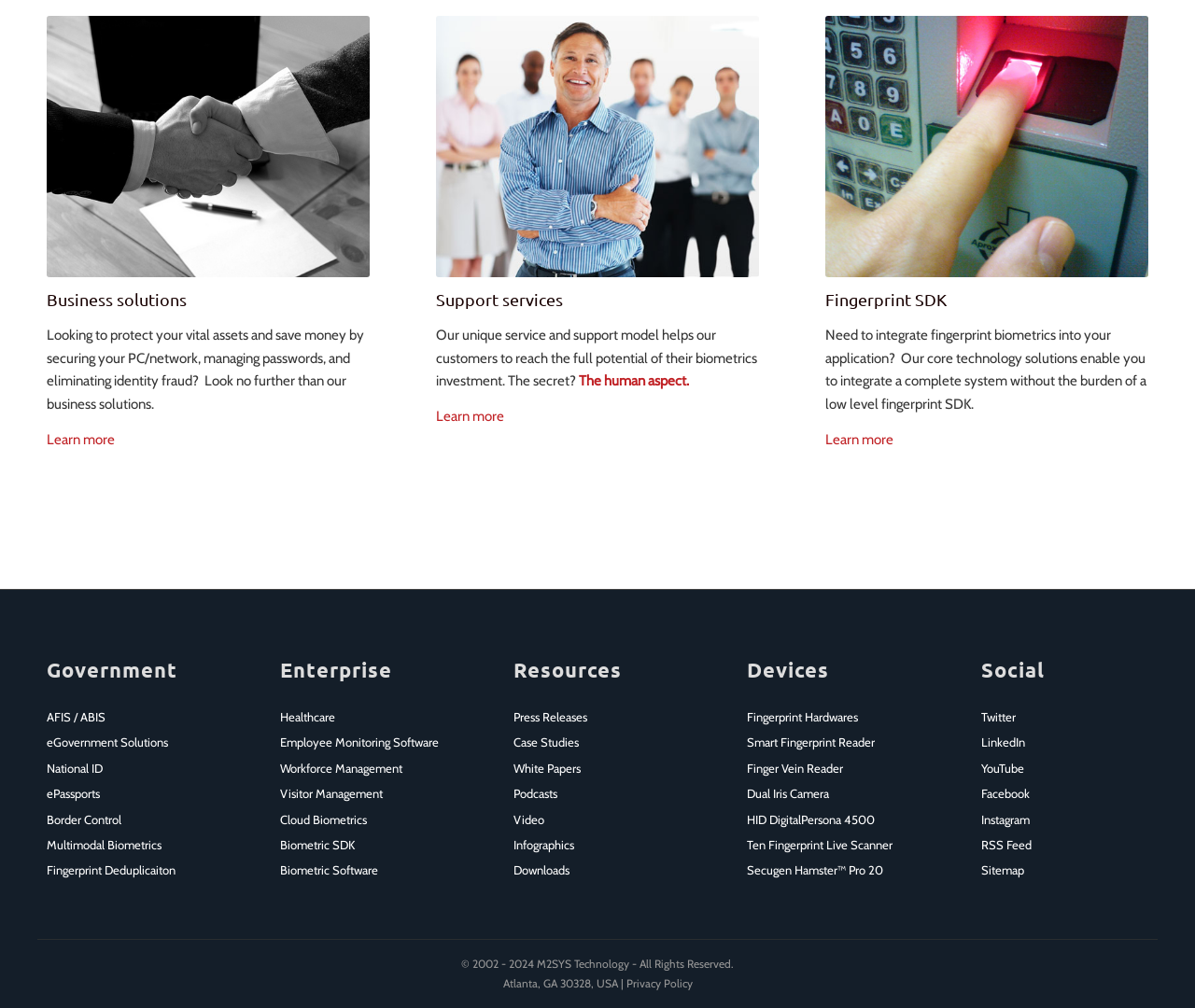Determine the bounding box coordinates of the clickable region to execute the instruction: "View privacy policy". The coordinates should be four float numbers between 0 and 1, denoted as [left, top, right, bottom].

[0.524, 0.969, 0.579, 0.983]